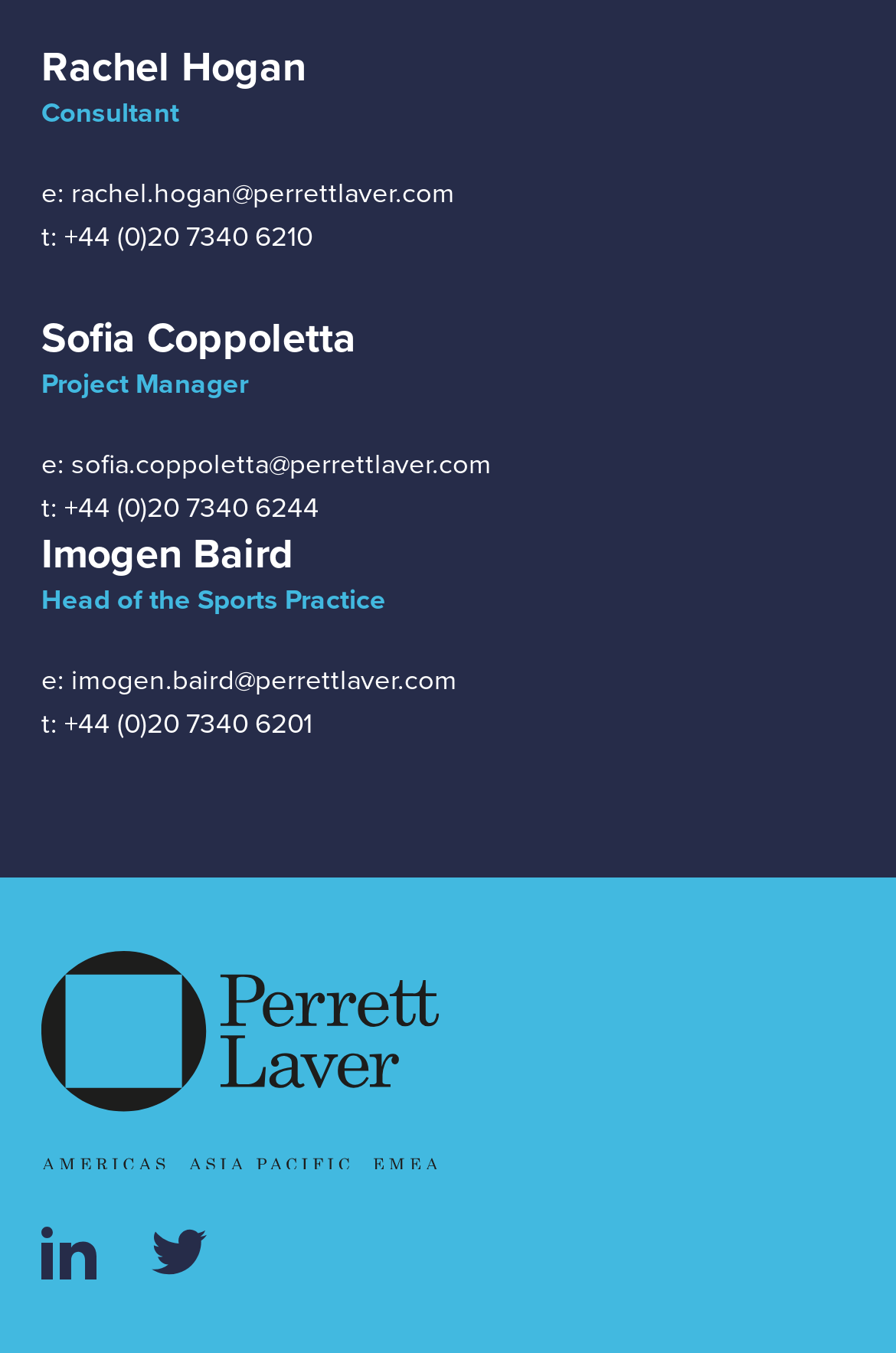Please determine the bounding box coordinates for the element that should be clicked to follow these instructions: "View Imogen Baird's phone number".

[0.072, 0.52, 0.349, 0.551]